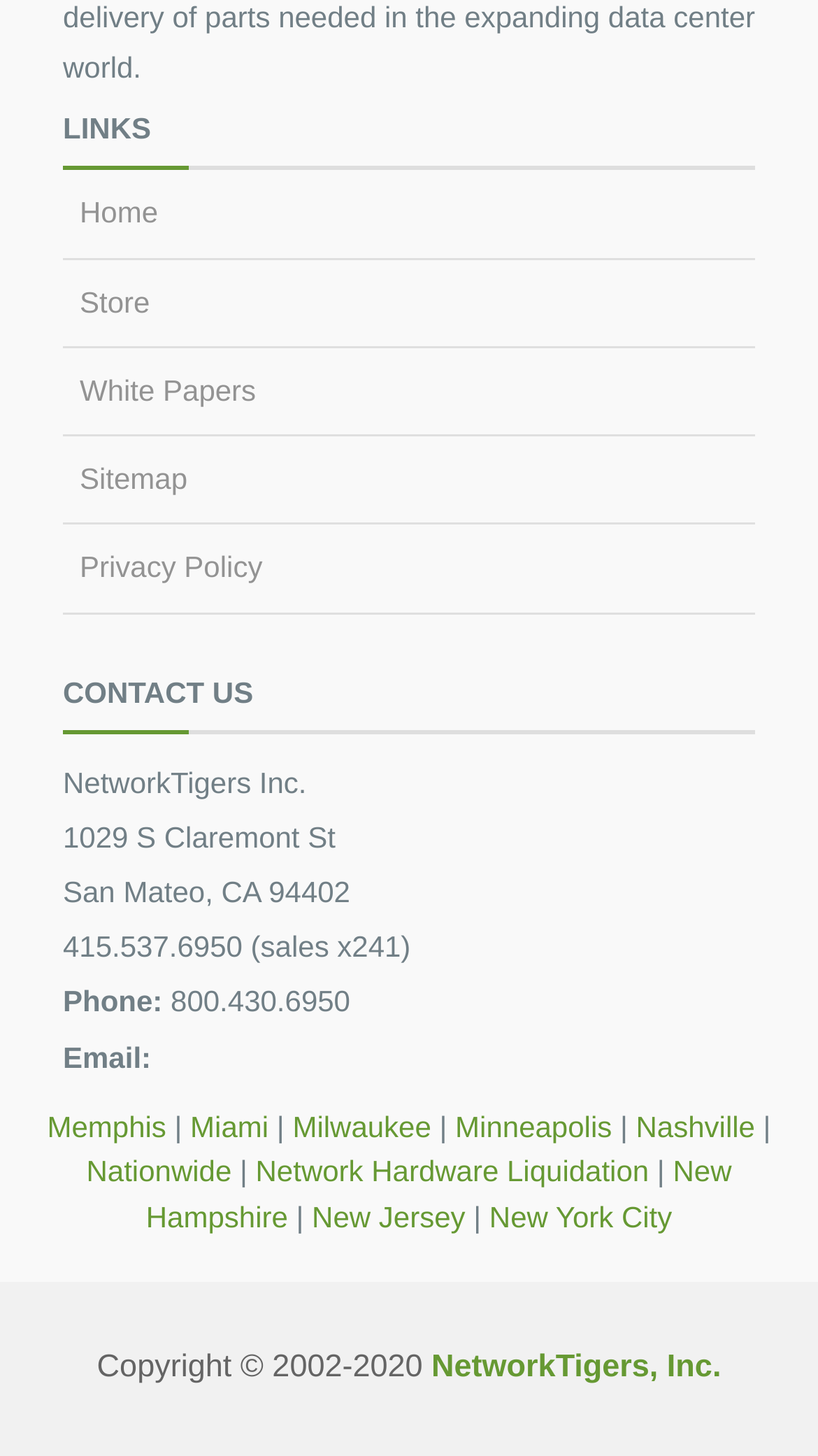What is the company name?
We need a detailed and meticulous answer to the question.

The company name can be found in the 'CONTACT US' section, where it is written as 'NetworkTigers Inc.' along with the address and contact information.